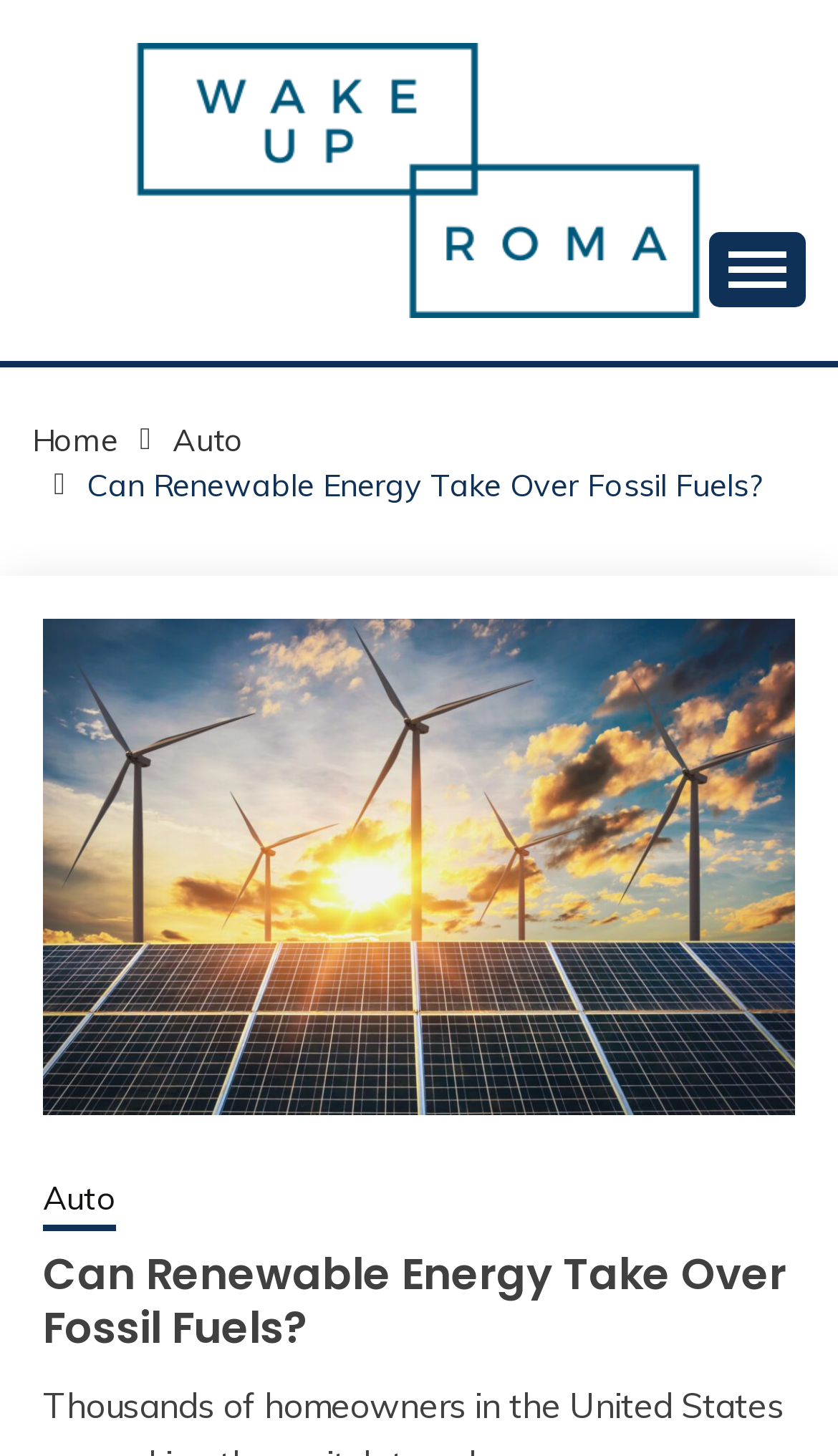Answer the question using only a single word or phrase: 
What is the purpose of the button at the top right corner?

To control the primary menu